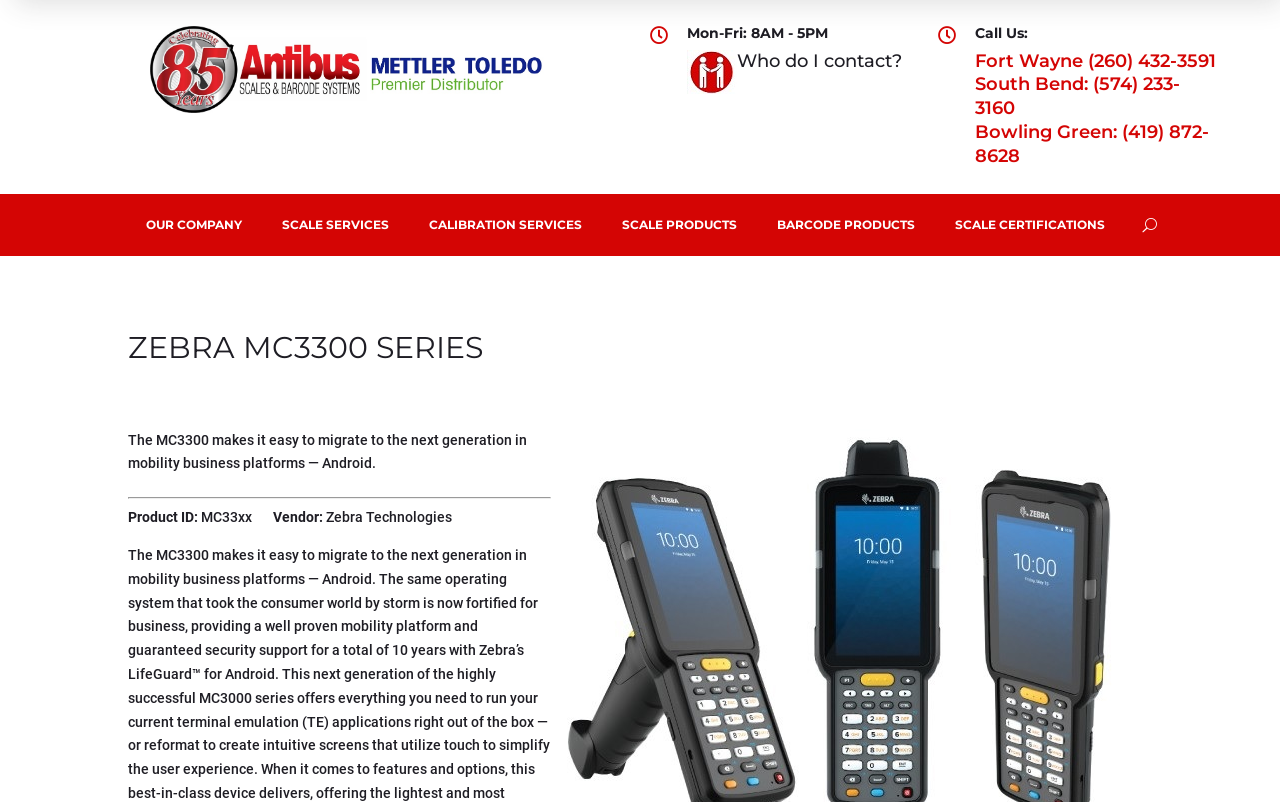Find the bounding box coordinates for the UI element whose description is: "Scale Products3". The coordinates should be four float numbers between 0 and 1, in the format [left, top, right, bottom].

[0.478, 0.252, 0.584, 0.309]